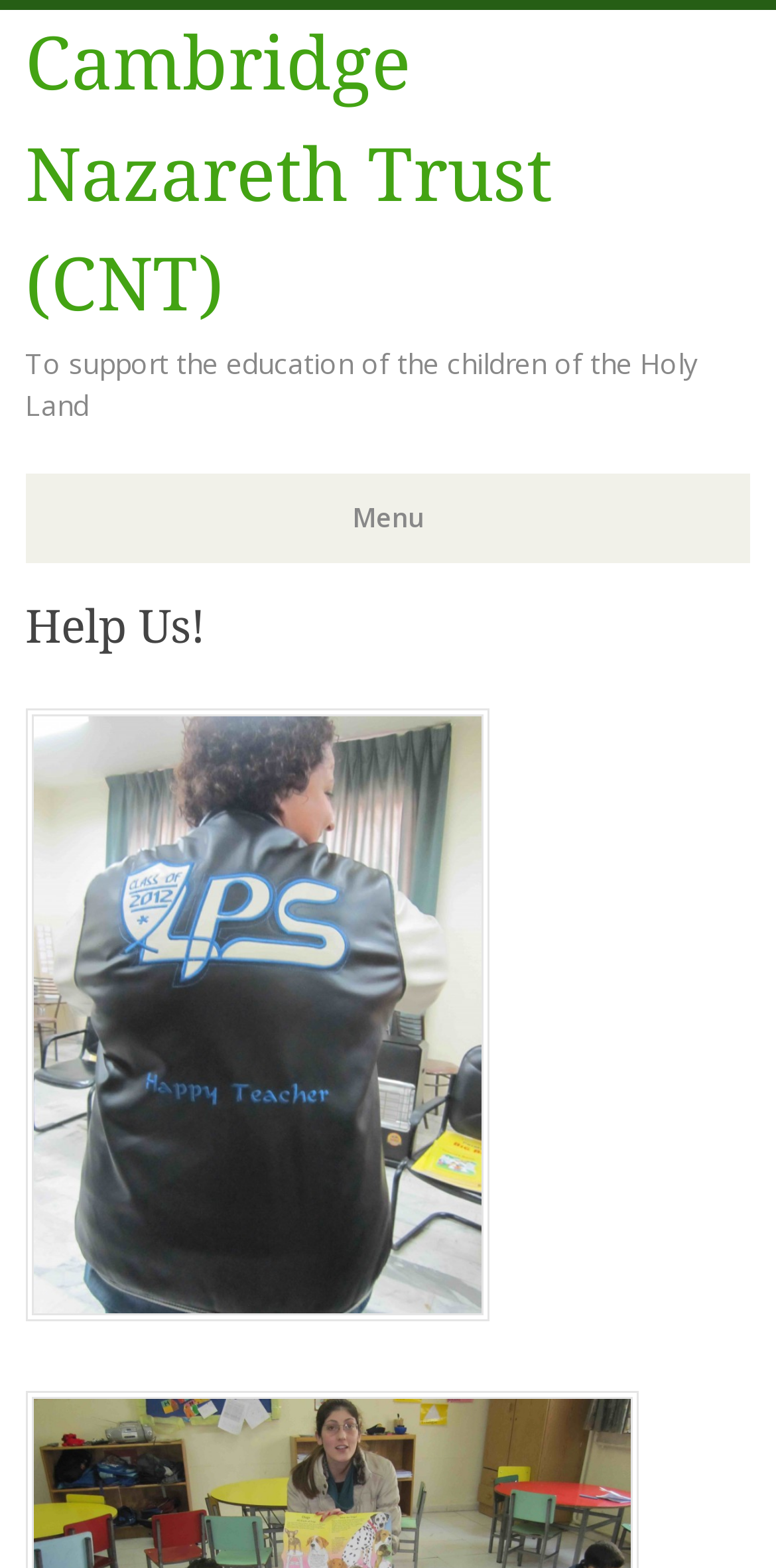What is the function of the 'Skip to content' link?
Respond to the question with a single word or phrase according to the image.

To skip to the main content